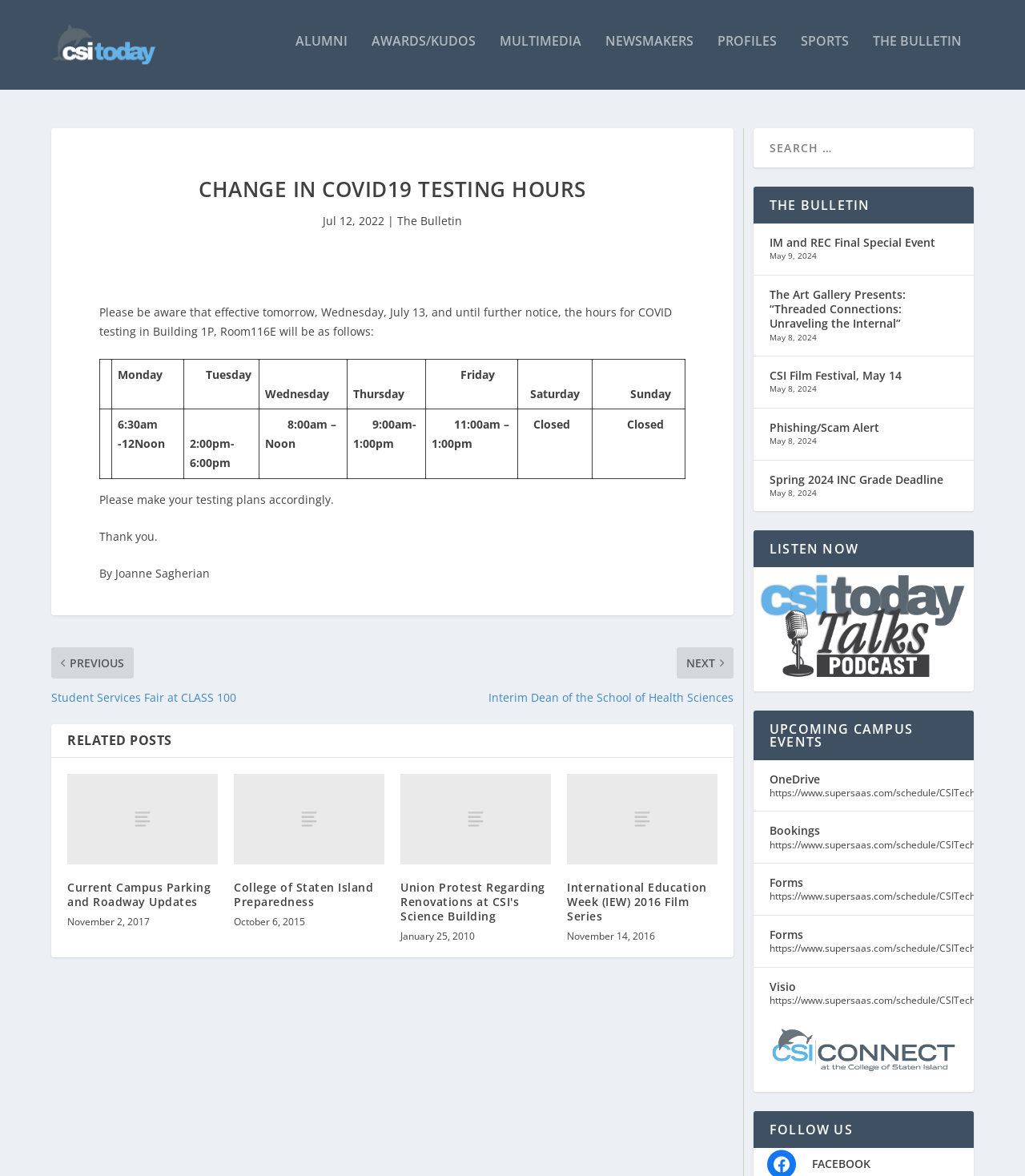Please use the details from the image to answer the following question comprehensively:
What is the new testing hour for Monday?

I found the table with the new testing hours in the article 'CHANGE IN COVID19 TESTING HOURS'. The table has columns for days of the week and corresponding testing hours. The row for Monday has the testing hours '6:30am -12Noon'.